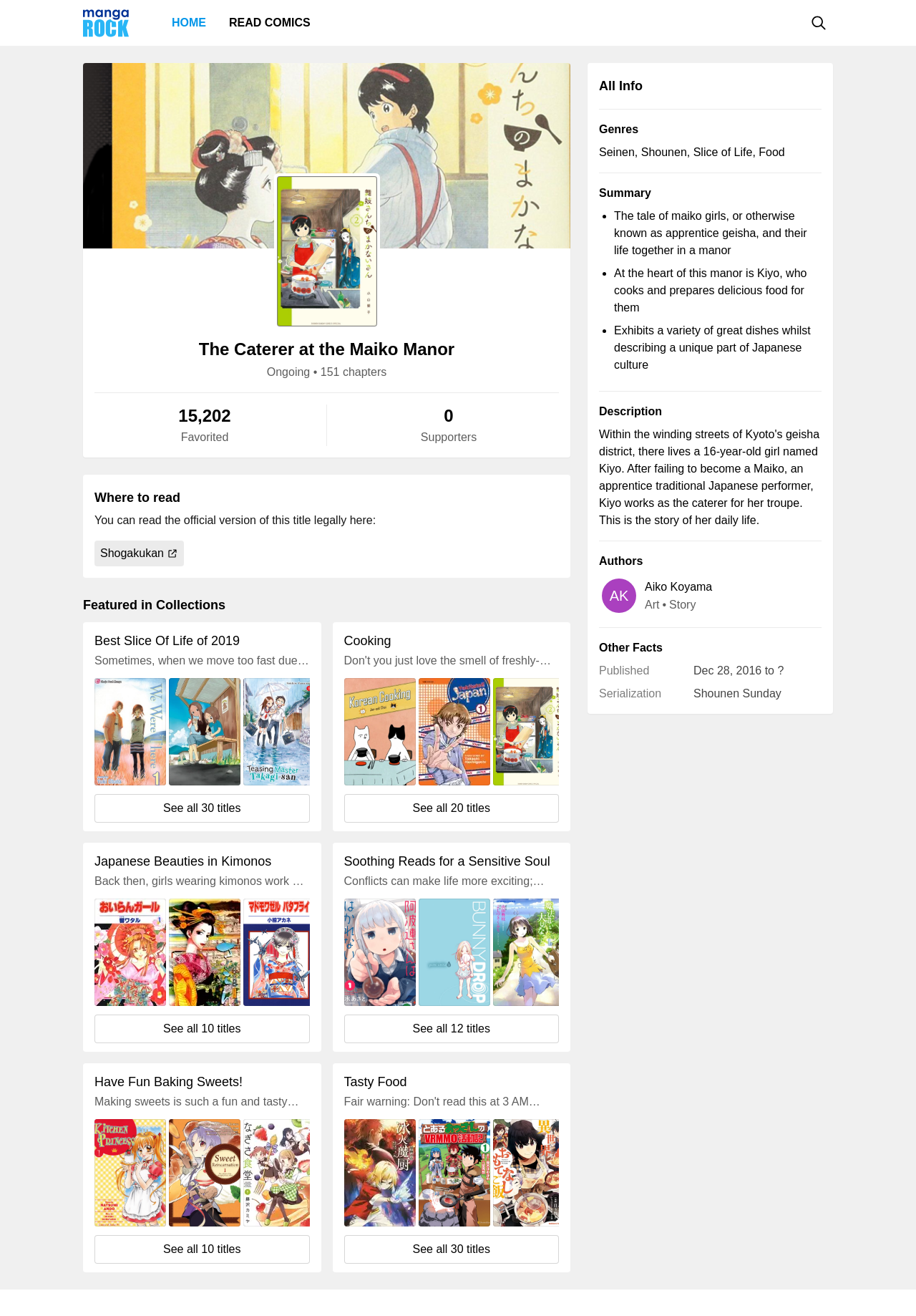Please specify the bounding box coordinates for the clickable region that will help you carry out the instruction: "Read the manga's summary".

[0.654, 0.142, 0.711, 0.151]